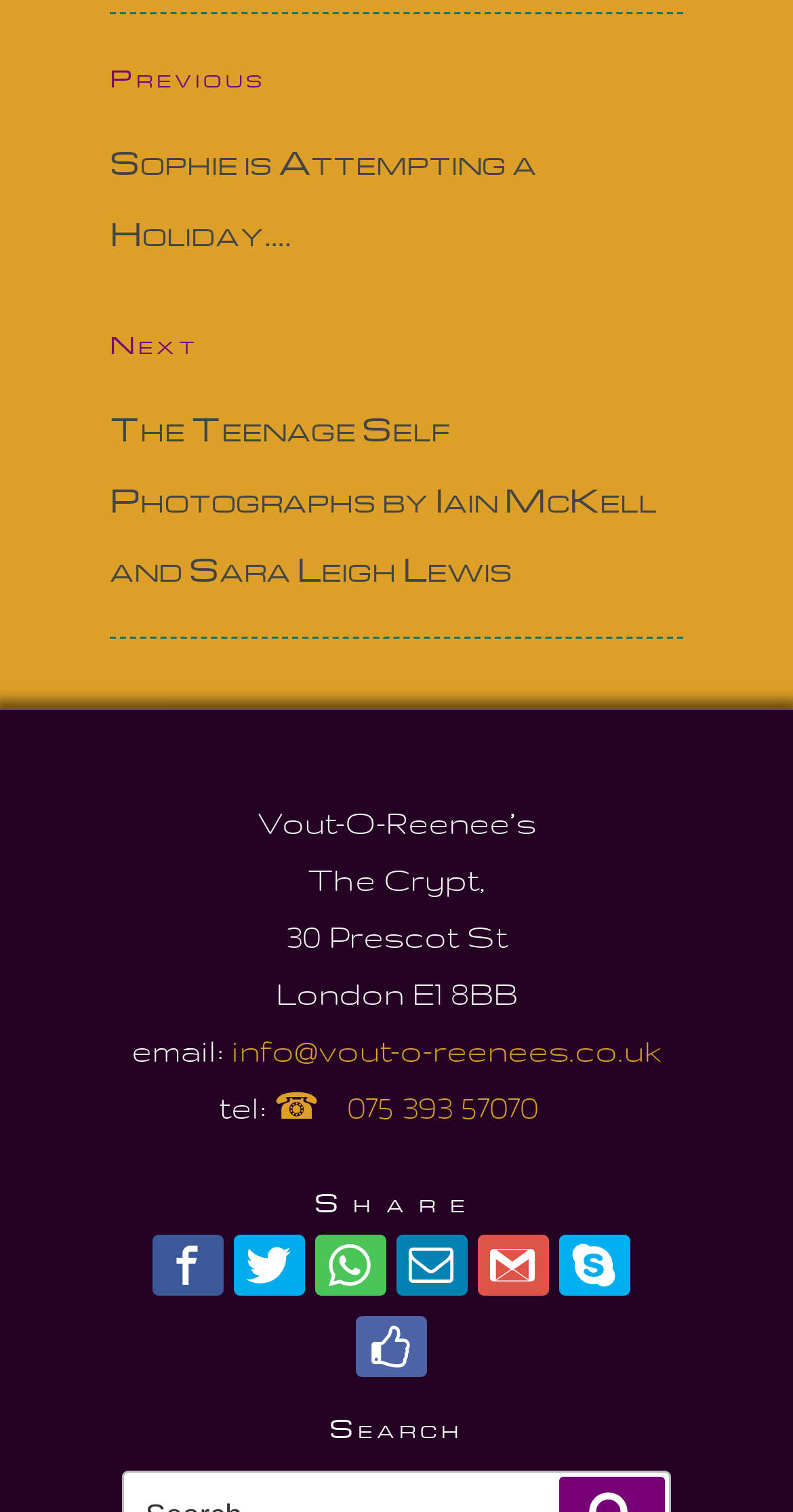Using the information in the image, give a comprehensive answer to the question: 
How many ways can you share the post?

I counted the number of share links in the navigation section, which are 'Share on Facebook', 'Tweet', 'Share on WhatsApp', 'Send by email', 'Send by Gmail', and 'Share on Skype'. There are 6 ways to share the post.